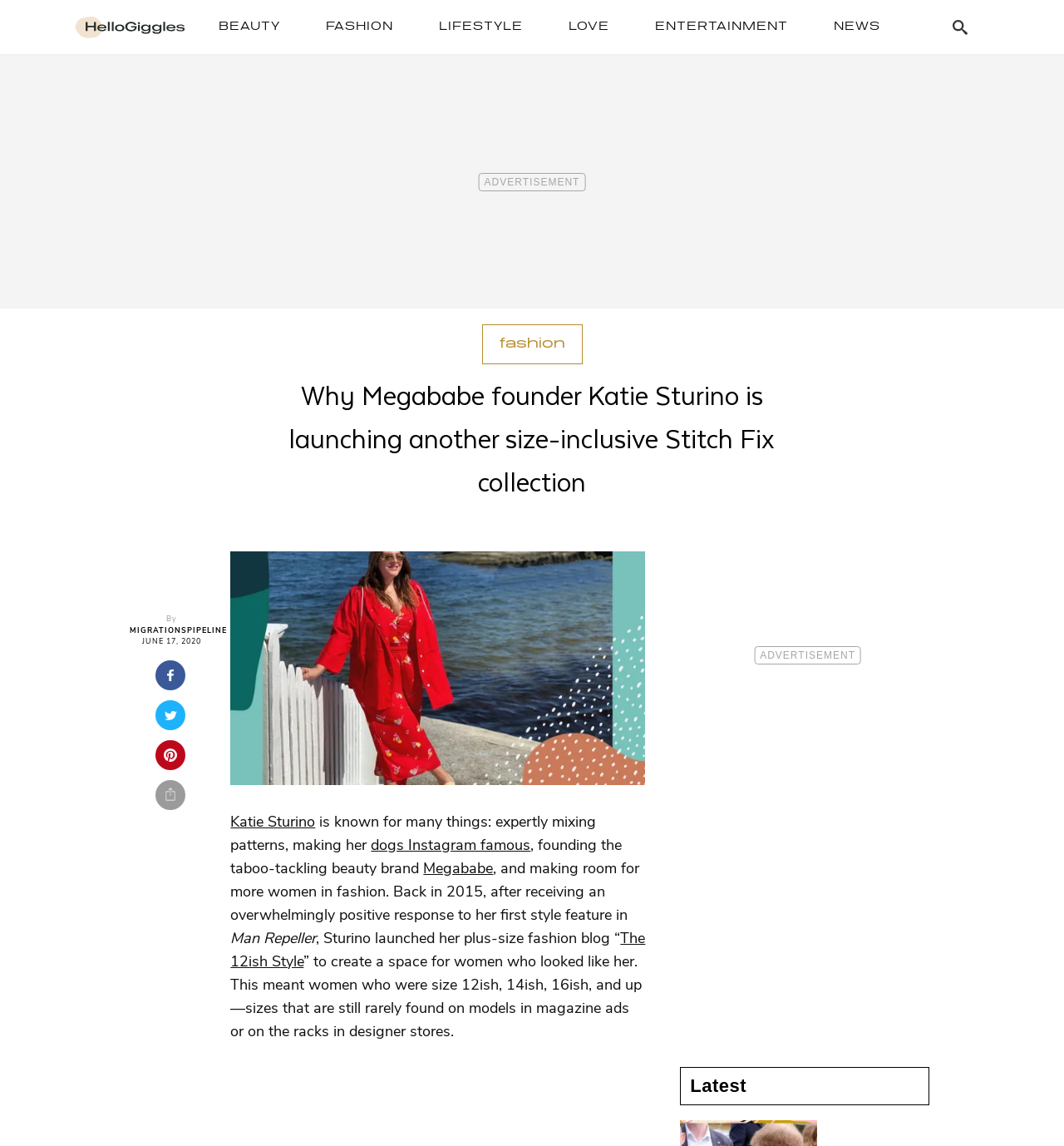Please specify the bounding box coordinates of the area that should be clicked to accomplish the following instruction: "Go to BEAUTY page". The coordinates should consist of four float numbers between 0 and 1, i.e., [left, top, right, bottom].

[0.194, 0.009, 0.275, 0.038]